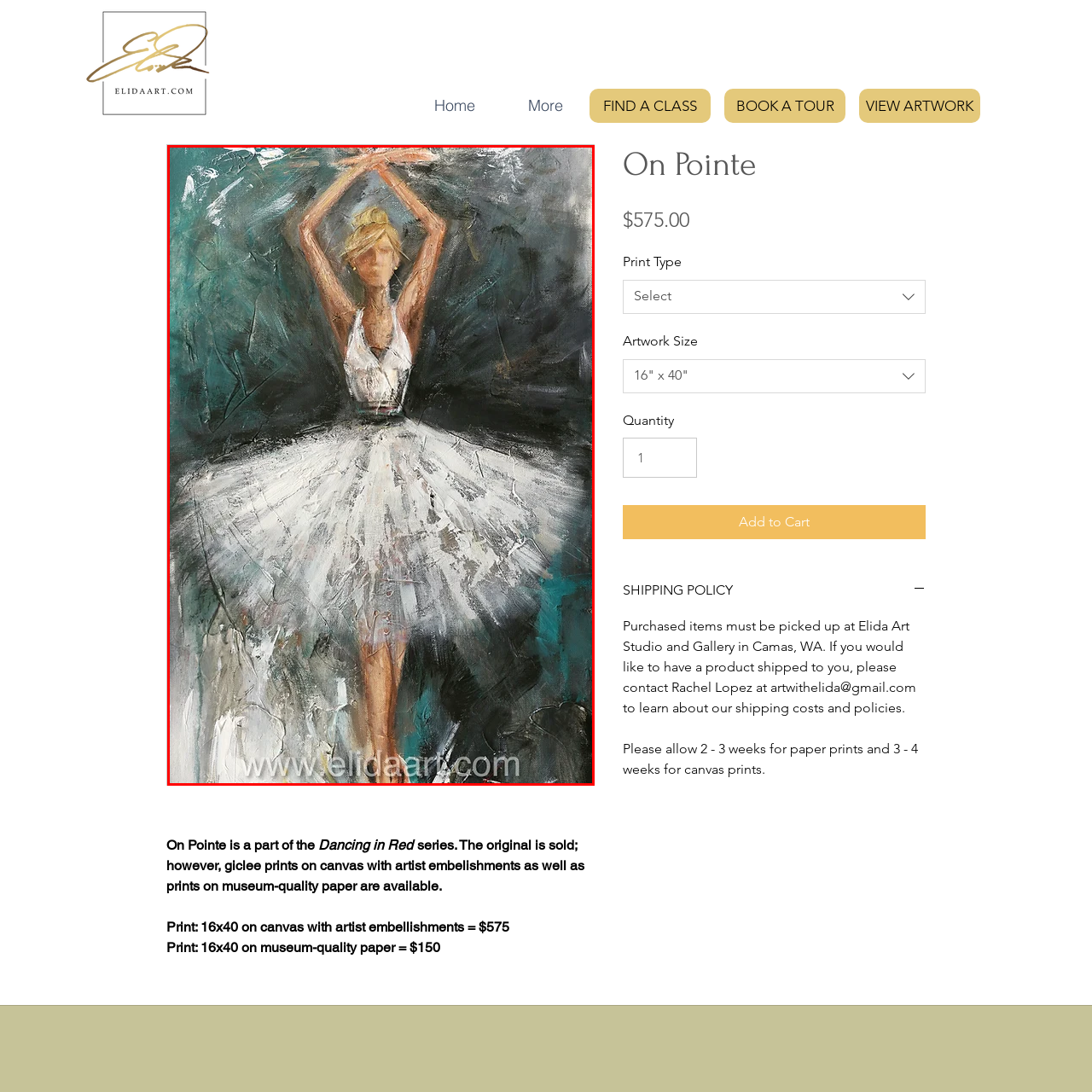Direct your attention to the part of the image marked by the red boundary and give a detailed response to the following question, drawing from the image: What is the dancer wearing?

According to the caption, the dancer is depicted wearing a traditional white tutu that flares out beautifully, contrasting with the soft, muted background tones of teal and dark hues, which enhance her figure.